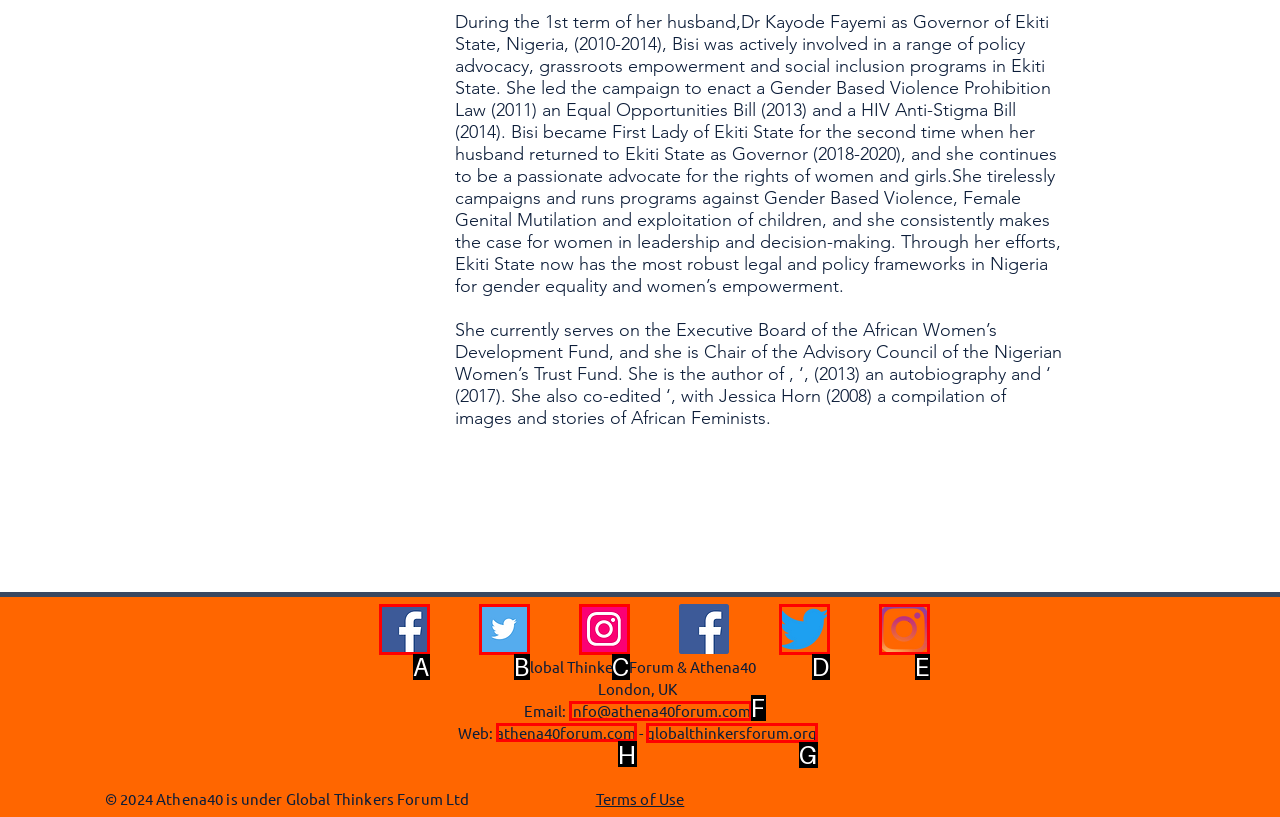Which option should I select to accomplish the task: Visit Athena40 website? Respond with the corresponding letter from the given choices.

H